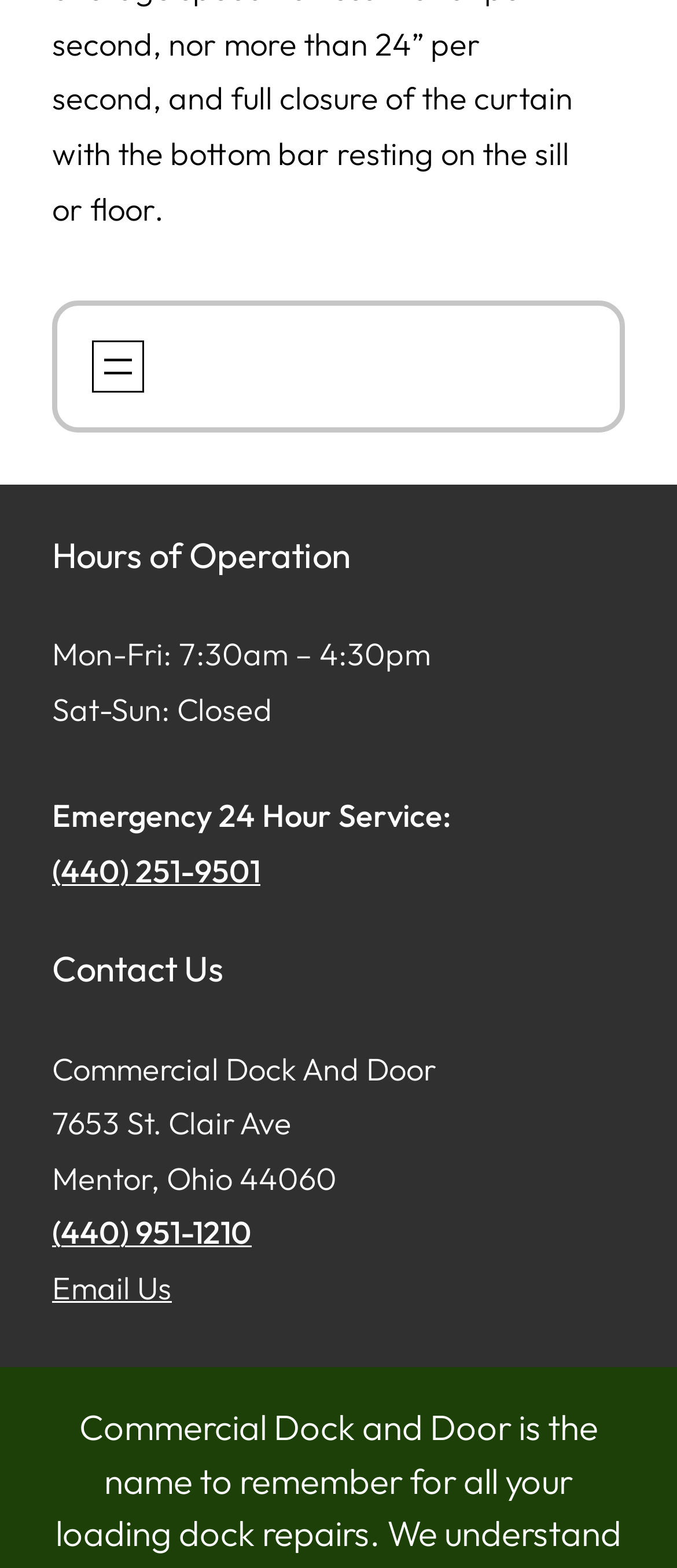Find the bounding box coordinates of the UI element according to this description: "(440) 951-1210".

[0.077, 0.774, 0.372, 0.799]